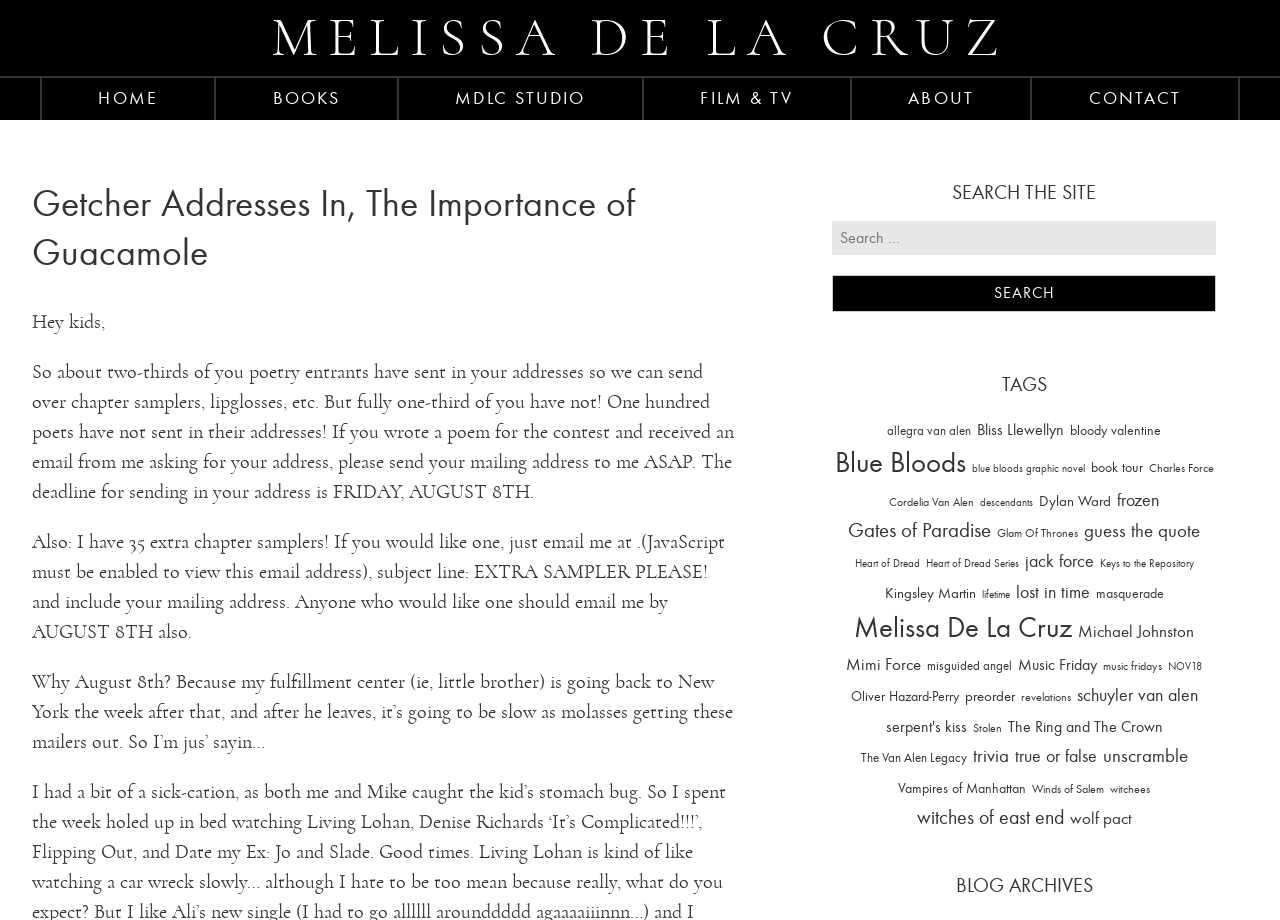Respond to the following query with just one word or a short phrase: 
How many extra chapter samplers are available?

35